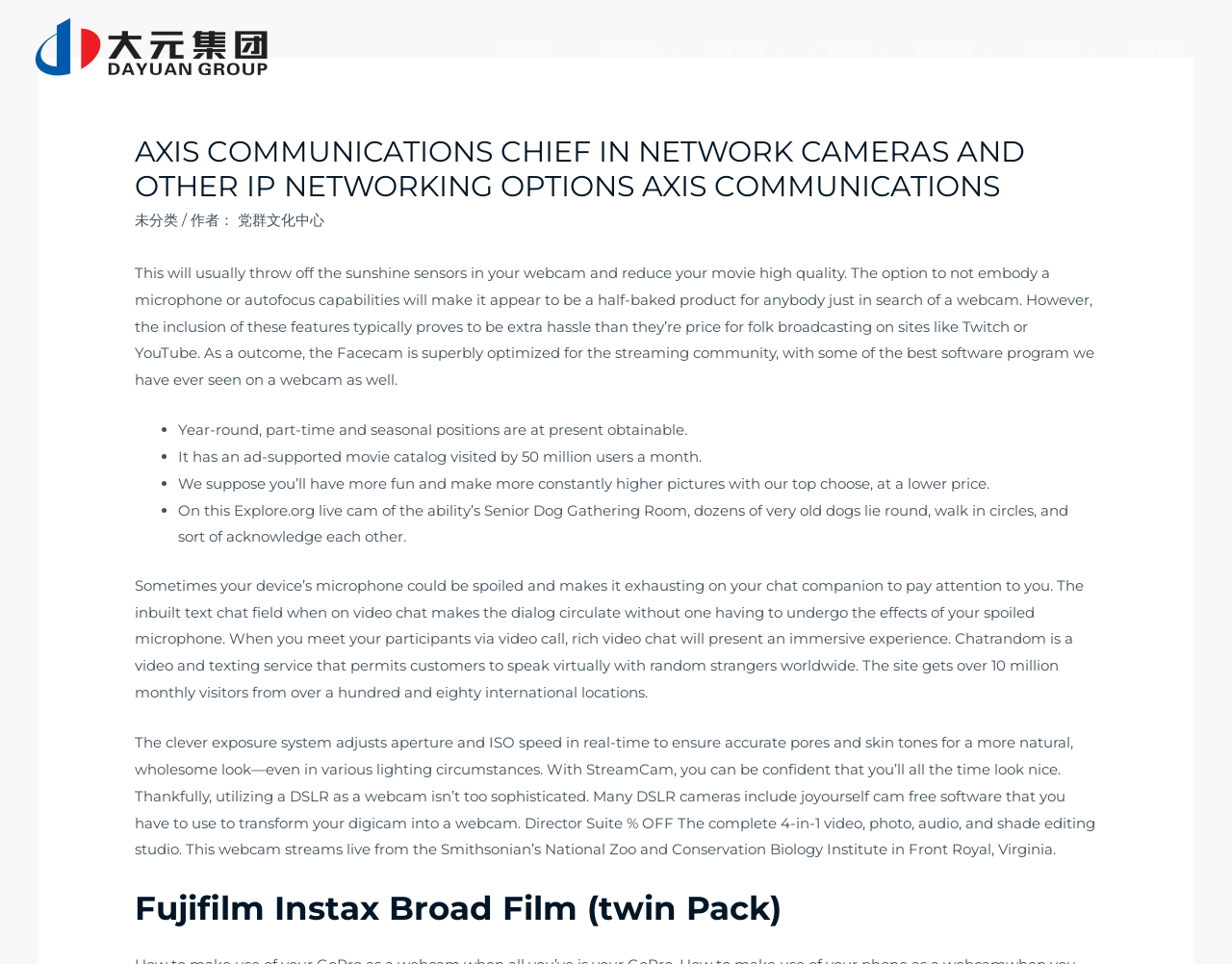Please mark the clickable region by giving the bounding box coordinates needed to complete this instruction: "Click the link to join Axis Communications".

[0.817, 0.034, 0.902, 0.068]